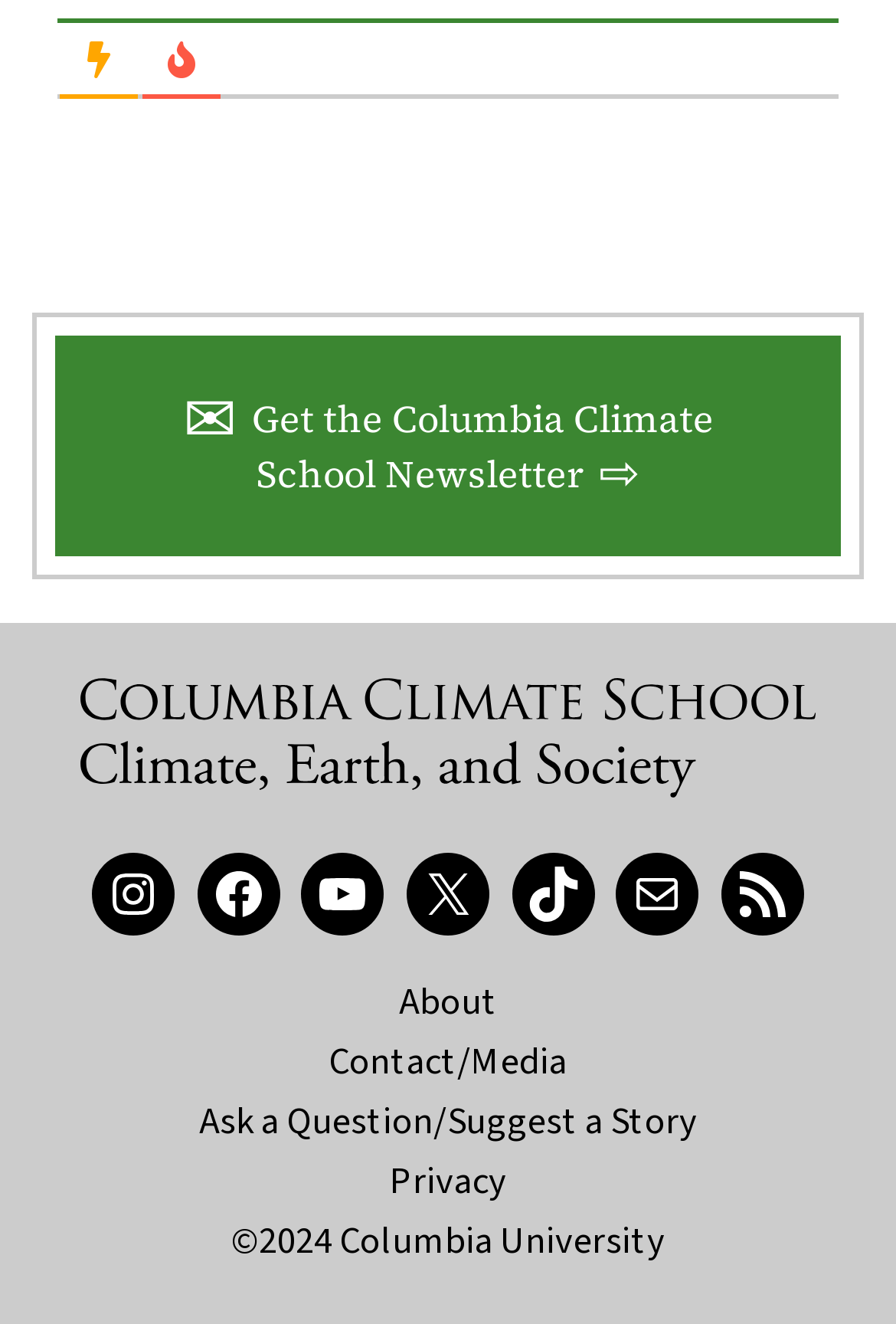Determine the bounding box coordinates for the element that should be clicked to follow this instruction: "Learn about the school". The coordinates should be given as four float numbers between 0 and 1, in the format [left, top, right, bottom].

[0.445, 0.736, 0.555, 0.776]